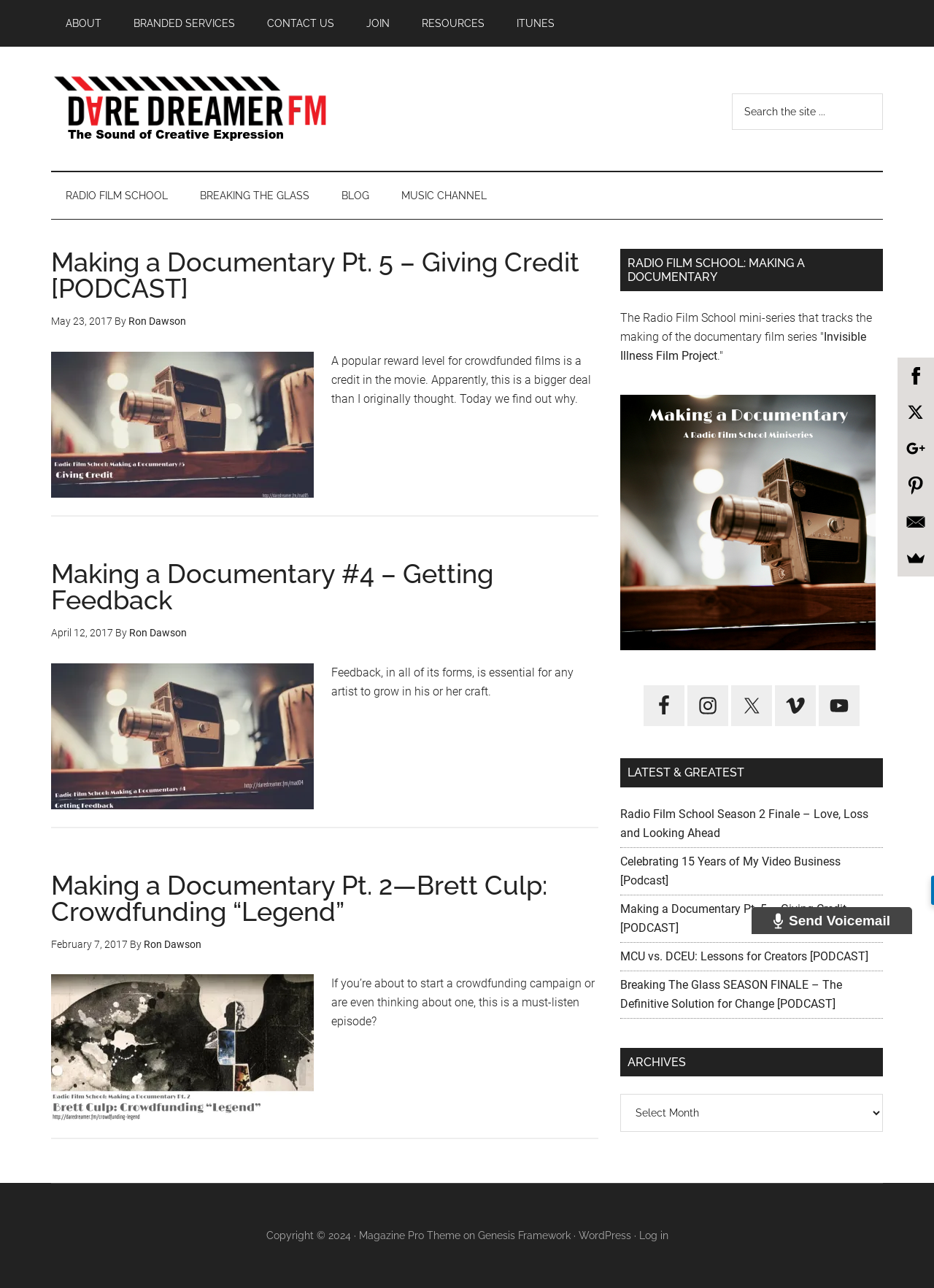Please provide a short answer using a single word or phrase for the question:
What social media platforms are linked in the sidebar?

Facebook, Instagram, Twitter, Vimeo, YouTube